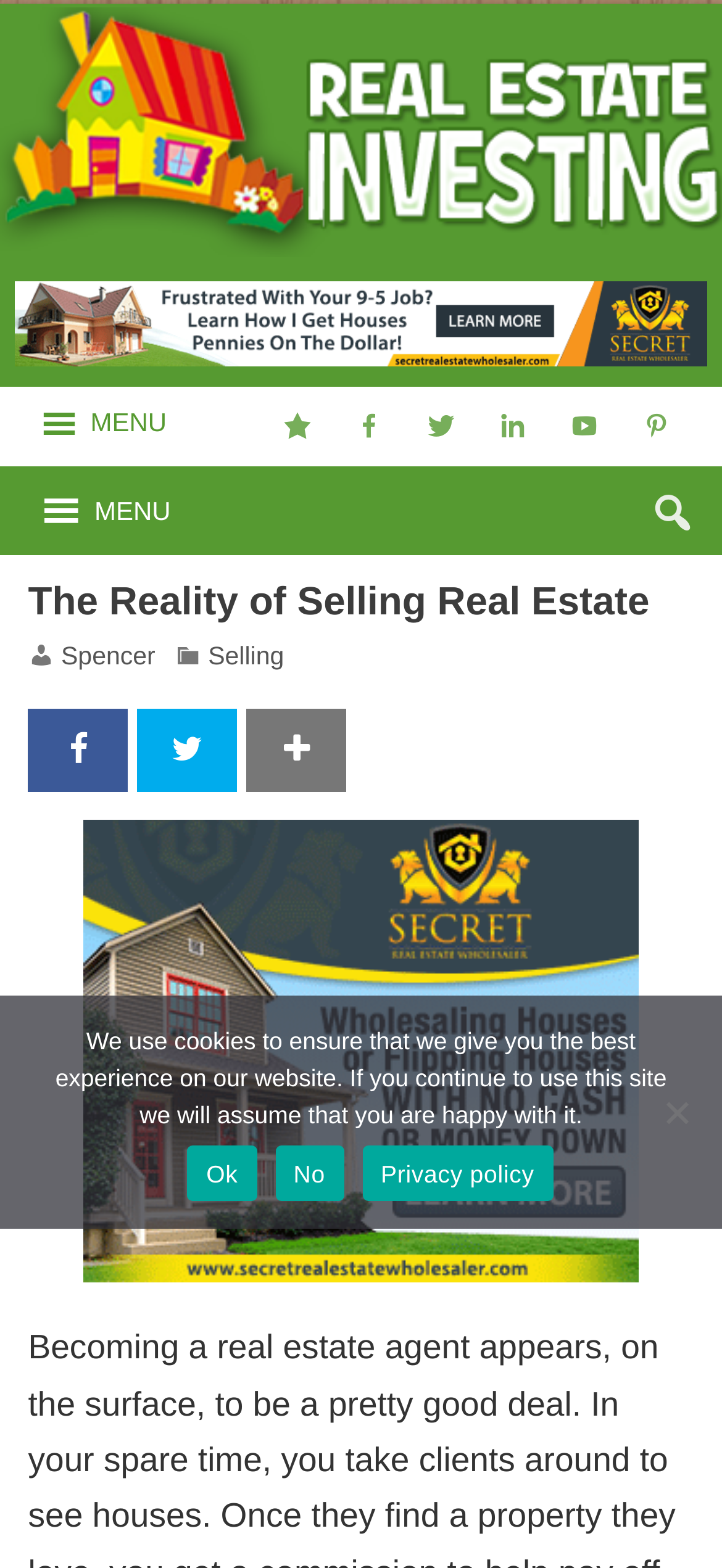Answer this question using a single word or a brief phrase:
What is the purpose of the button with the text 'MENU'

To expand the menu